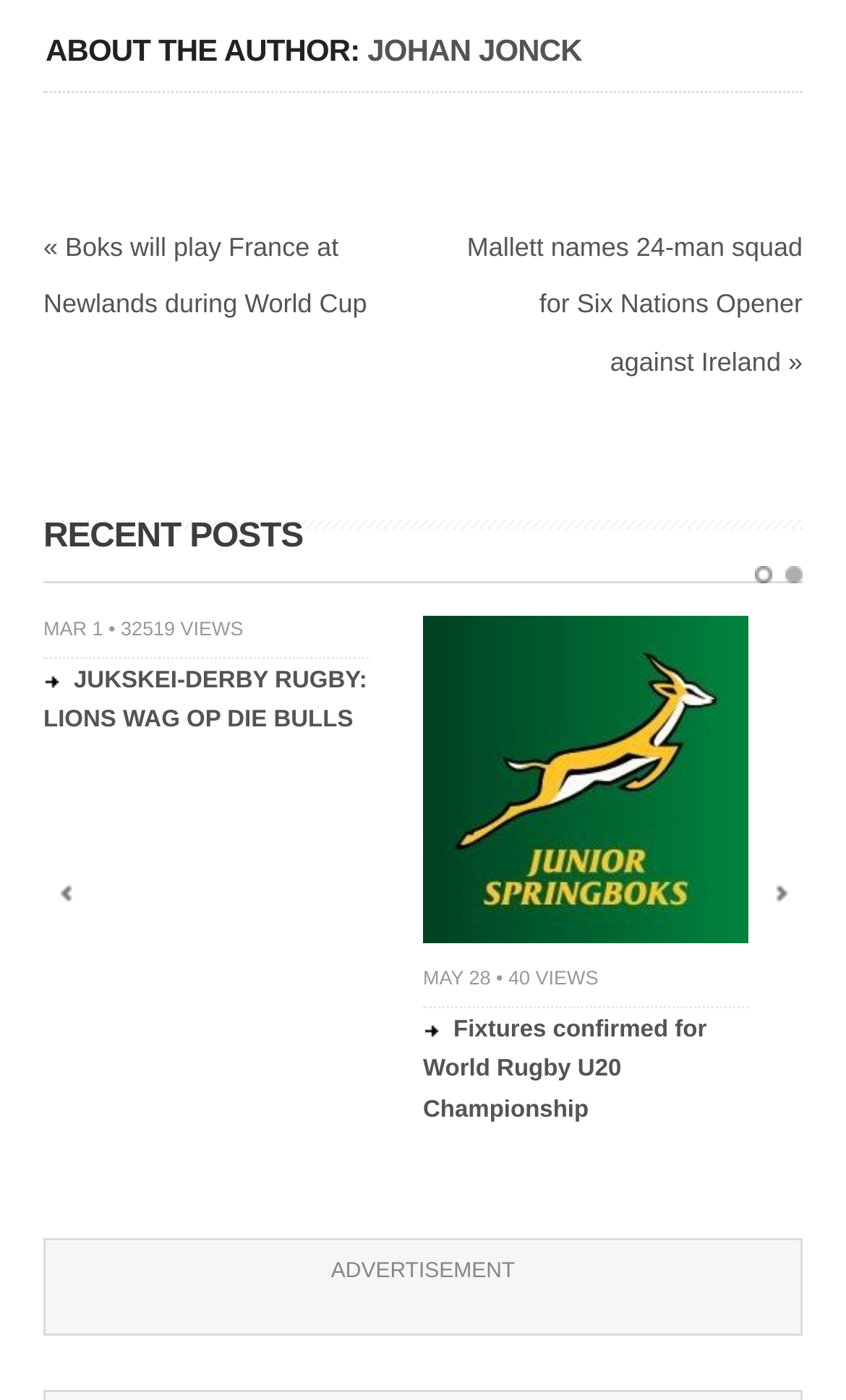Can you show the bounding box coordinates of the region to click on to complete the task described in the instruction: "Click on the link to read about Johan Jonck"?

[0.434, 0.023, 0.688, 0.048]